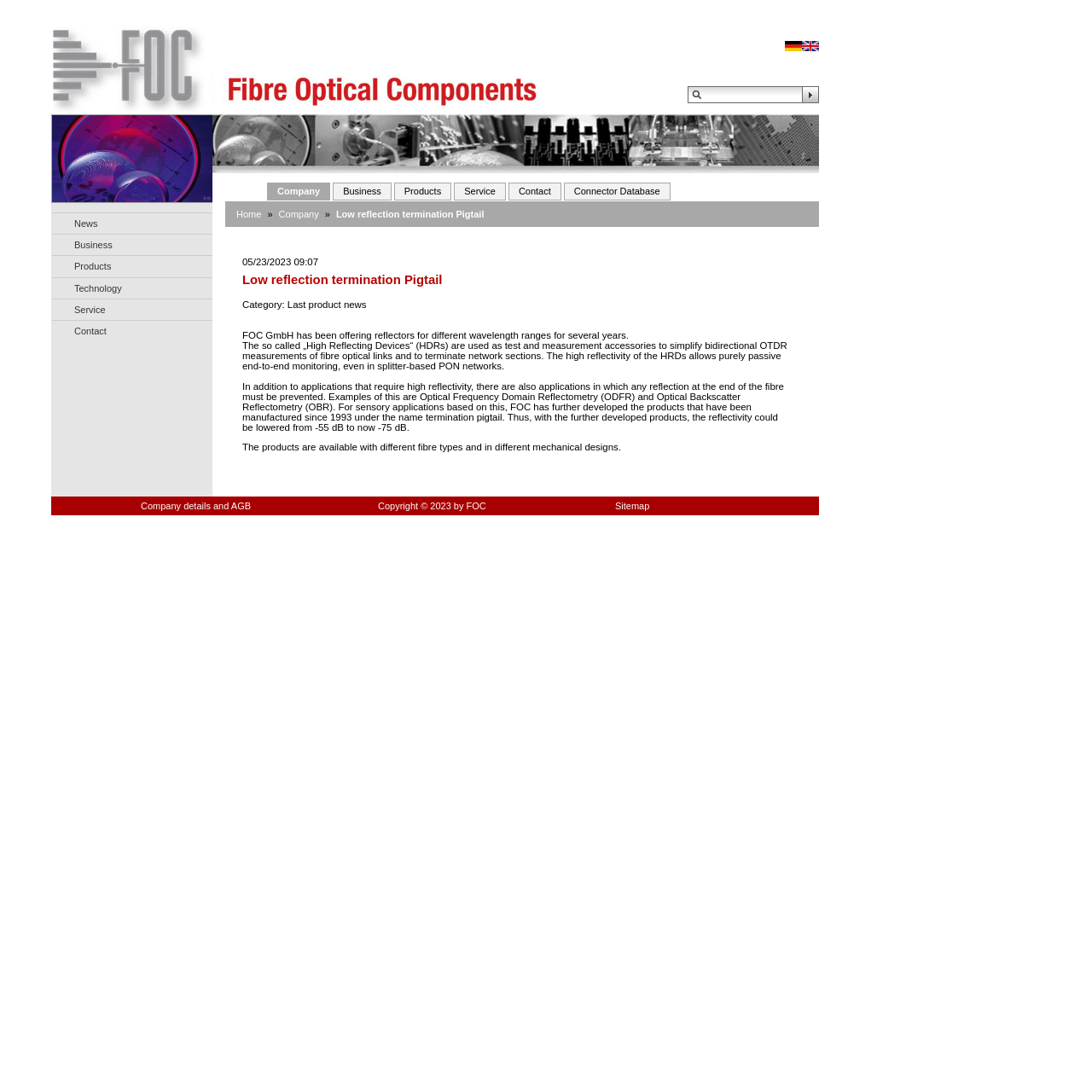What is the date of the news?
Use the image to answer the question with a single word or phrase.

05/23/2023 09:07